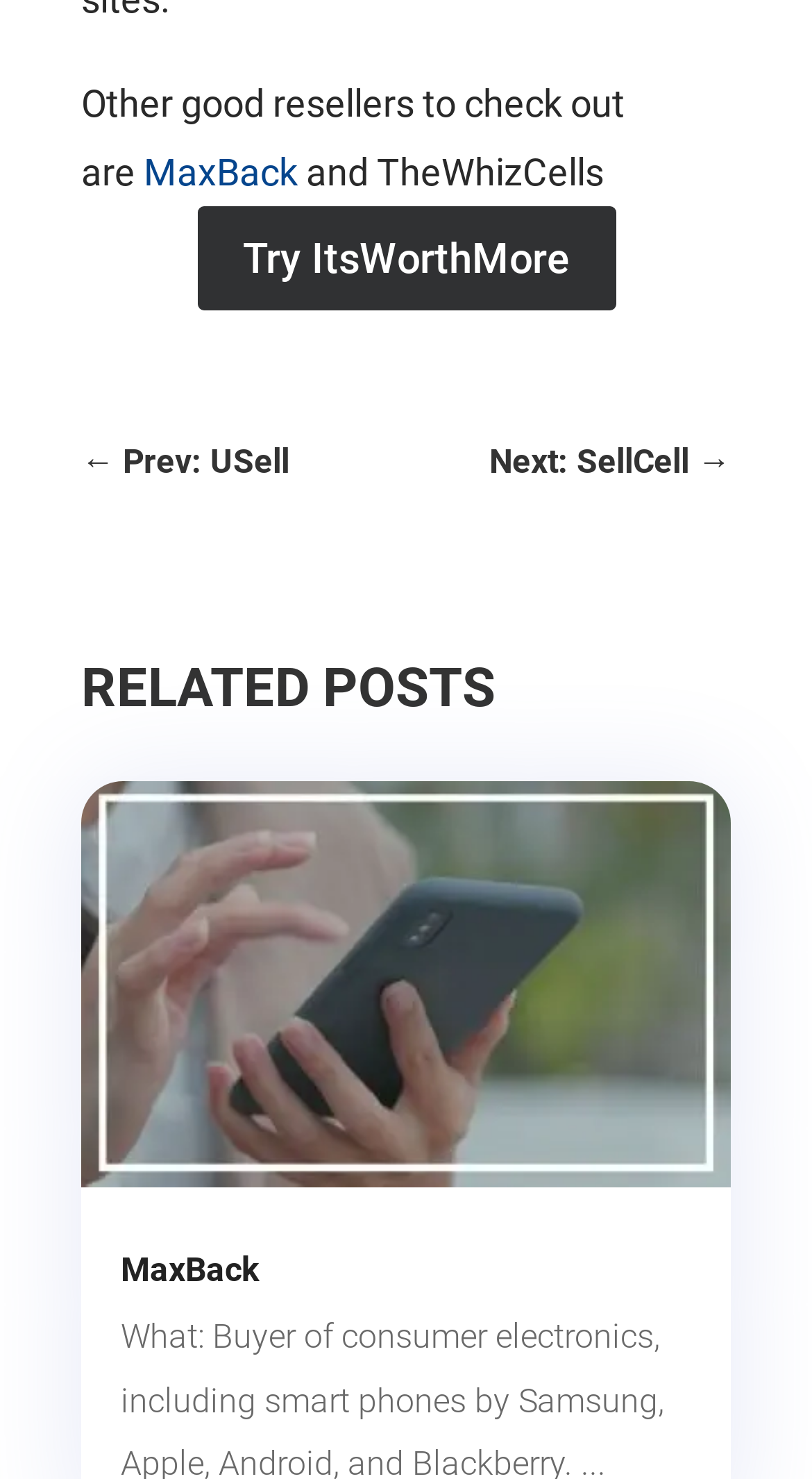How many related posts are there?
Look at the image and answer with only one word or phrase.

1